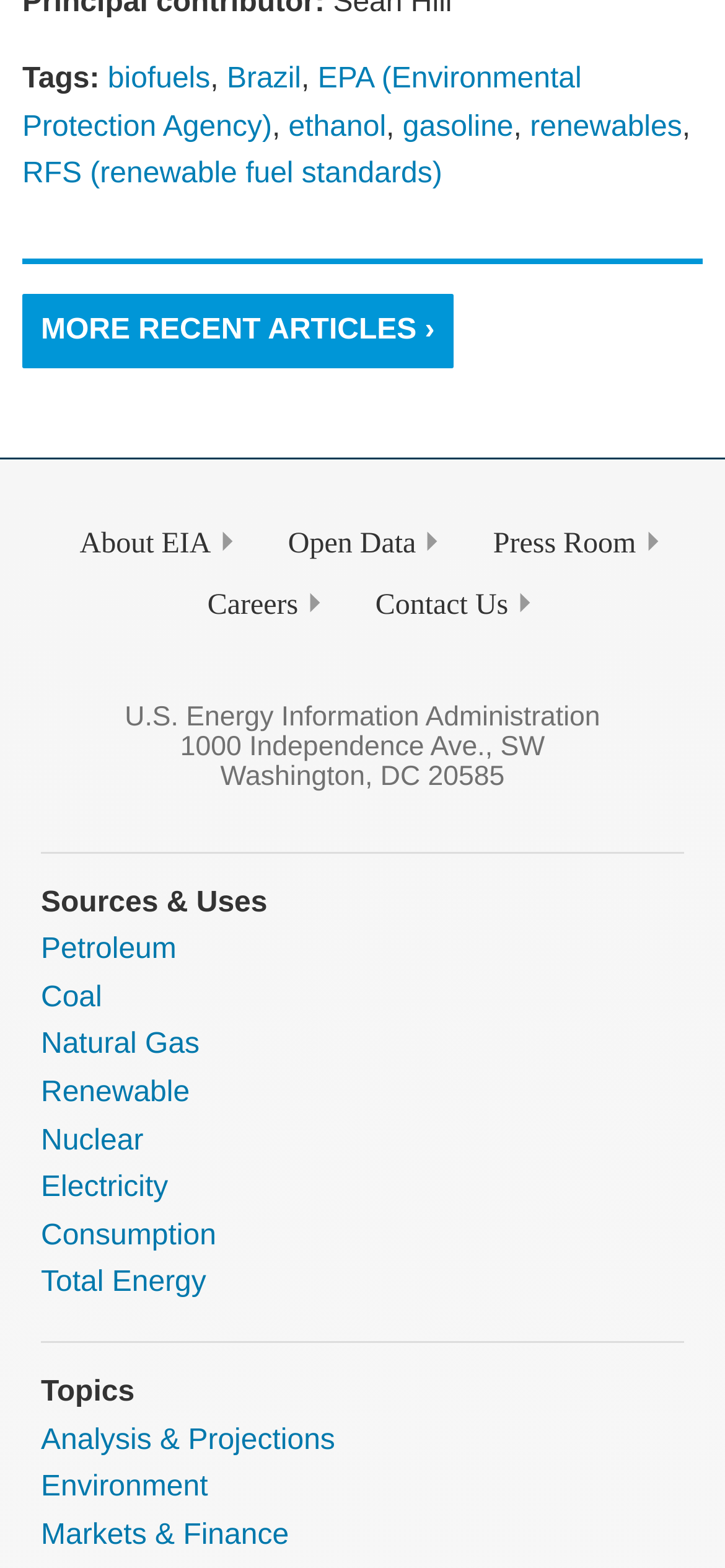Please identify the bounding box coordinates of the clickable area that will fulfill the following instruction: "View articles about biofuels". The coordinates should be in the format of four float numbers between 0 and 1, i.e., [left, top, right, bottom].

[0.149, 0.041, 0.29, 0.061]